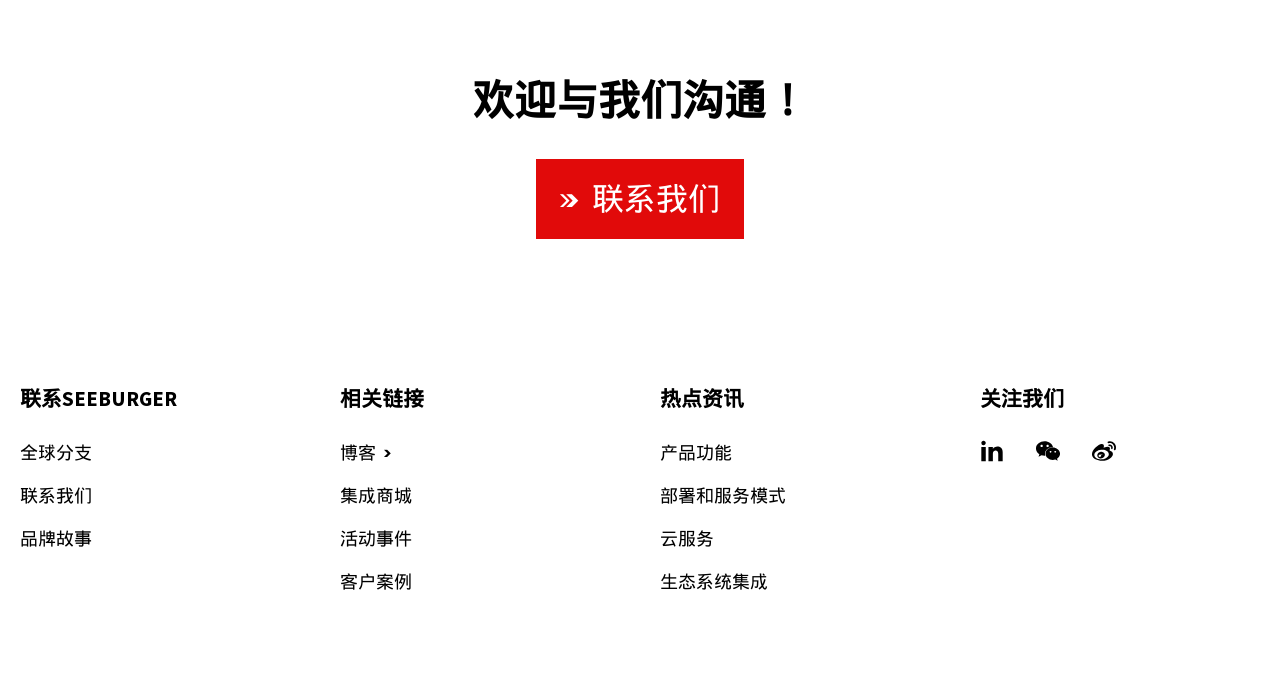Find the bounding box coordinates of the area that needs to be clicked in order to achieve the following instruction: "Follow us on 领英". The coordinates should be specified as four float numbers between 0 and 1, i.e., [left, top, right, bottom].

[0.766, 0.655, 0.784, 0.689]